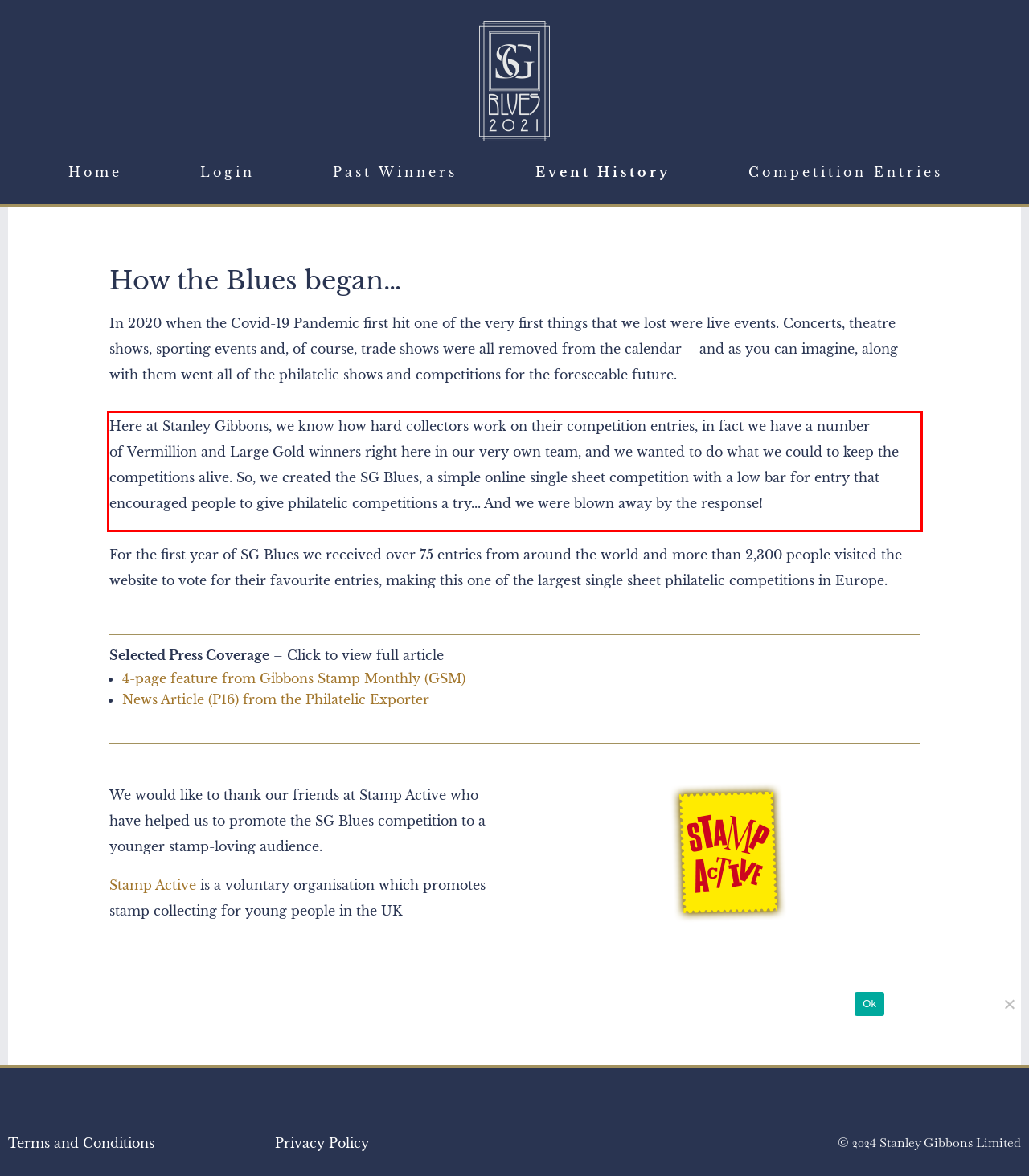You are presented with a screenshot containing a red rectangle. Extract the text found inside this red bounding box.

Here at Stanley Gibbons, we know how hard collectors work on their competition entries, in fact we have a number of Vermillion and Large Gold winners right here in our very own team, and we wanted to do what we could to keep the competitions alive. So, we created the SG Blues, a simple online single sheet competition with a low bar for entry that encouraged people to give philatelic competitions a try... And we were blown away by the response!